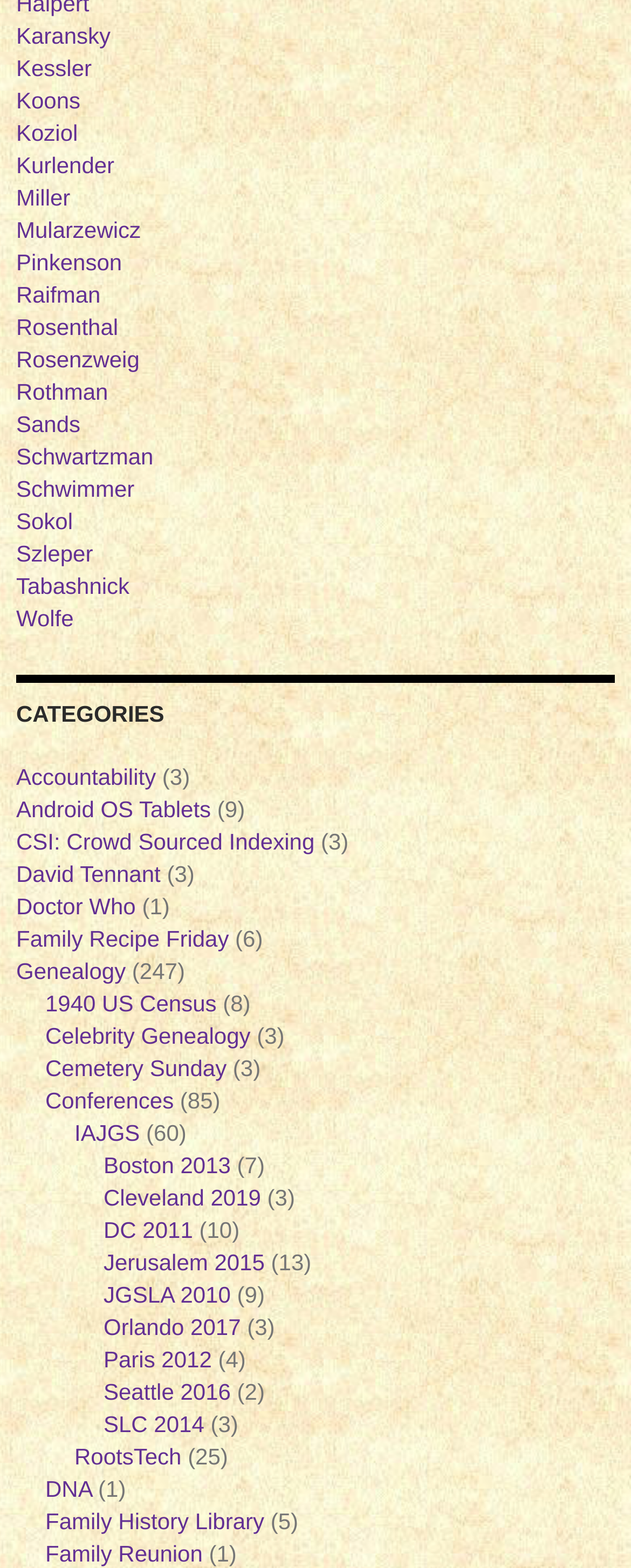Respond to the question with just a single word or phrase: 
What is the last conference listed?

SLC 2014